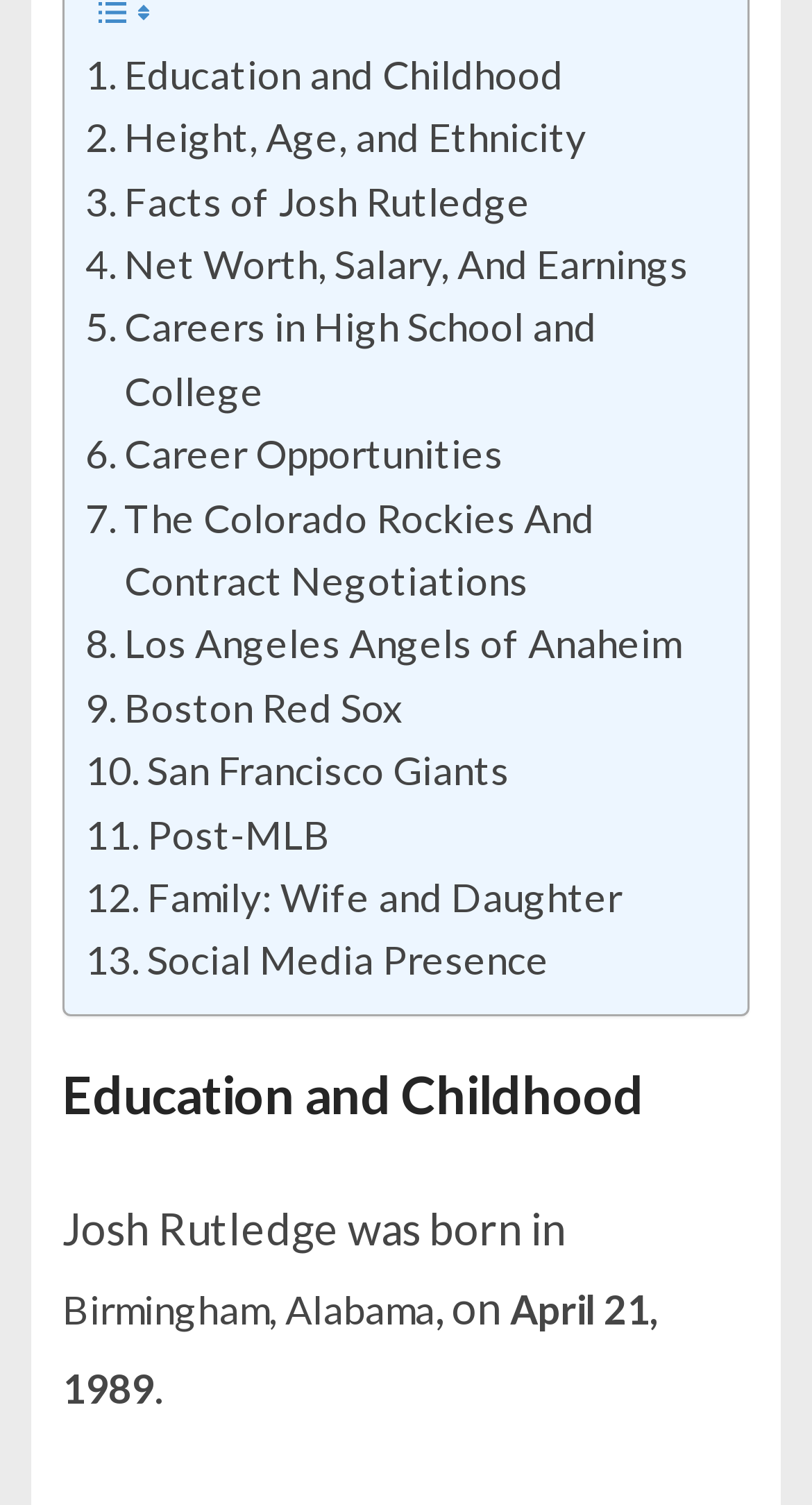Using the provided element description "JCT Limited", determine the bounding box coordinates of the UI element.

None